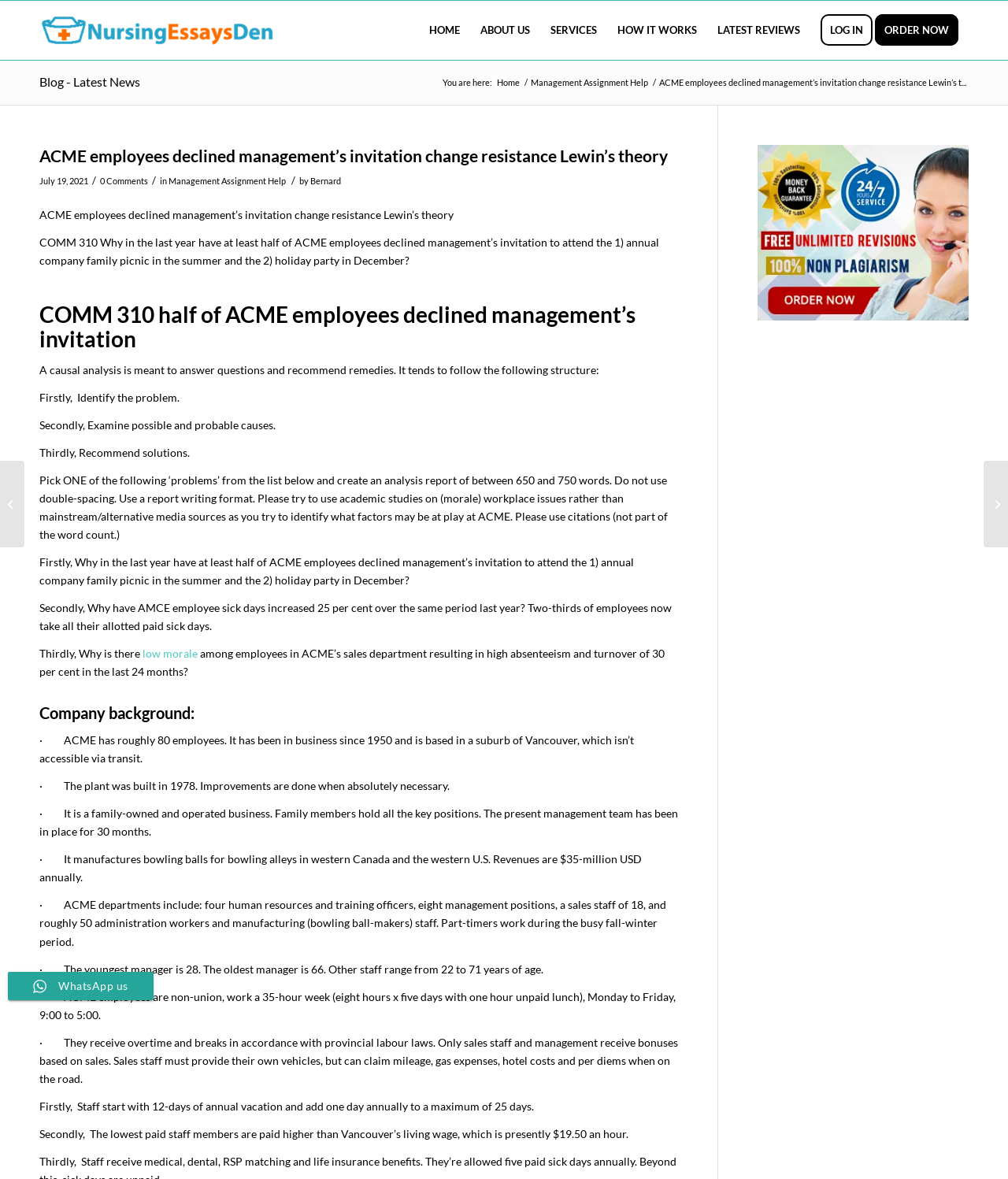Identify the bounding box coordinates for the region to click in order to carry out this instruction: "View the 'Latest Reviews'". Provide the coordinates using four float numbers between 0 and 1, formatted as [left, top, right, bottom].

[0.702, 0.001, 0.804, 0.051]